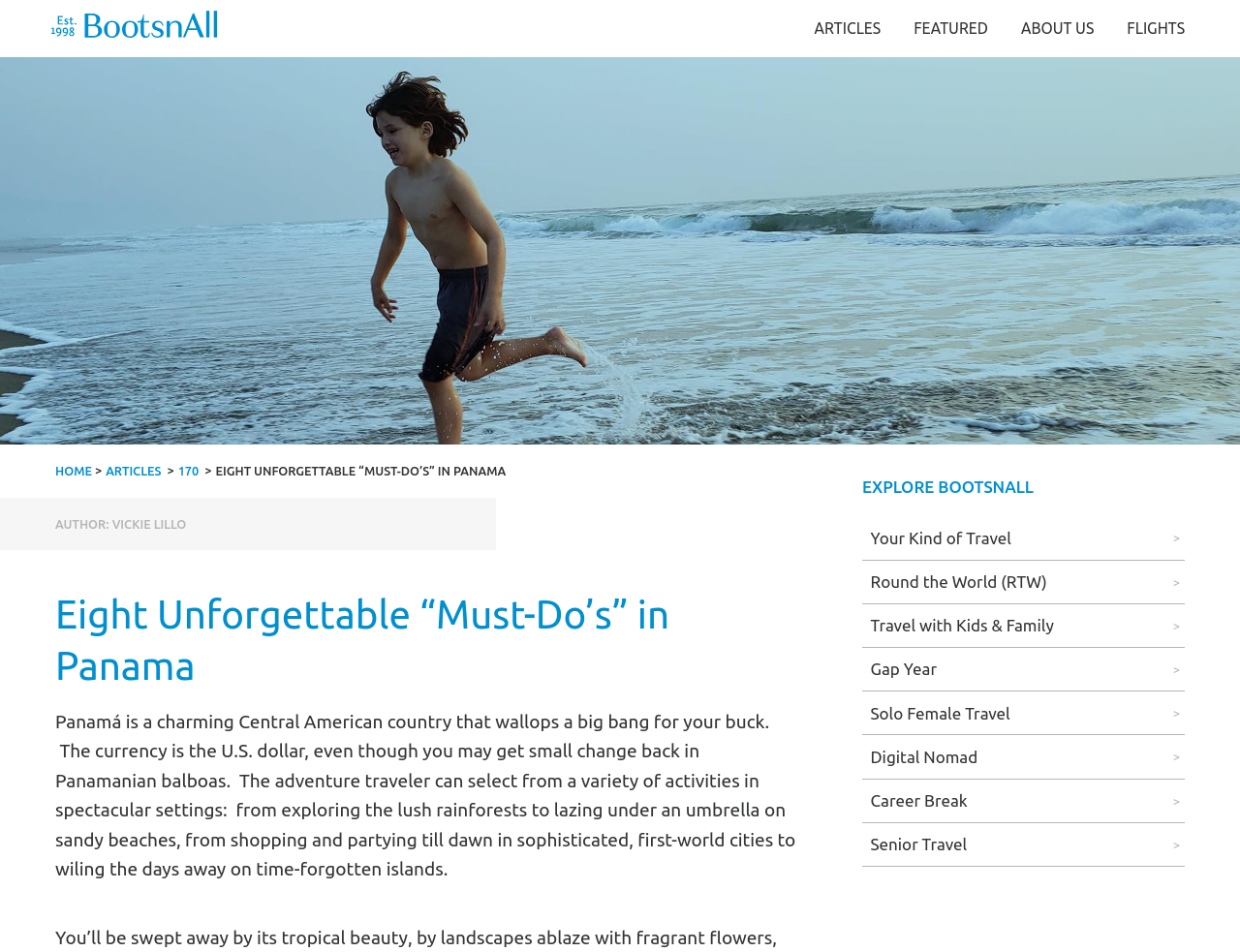Locate the bounding box coordinates of the clickable region to complete the following instruction: "Click on the 'Your Kind of Travel >' link."

[0.695, 0.543, 0.955, 0.588]